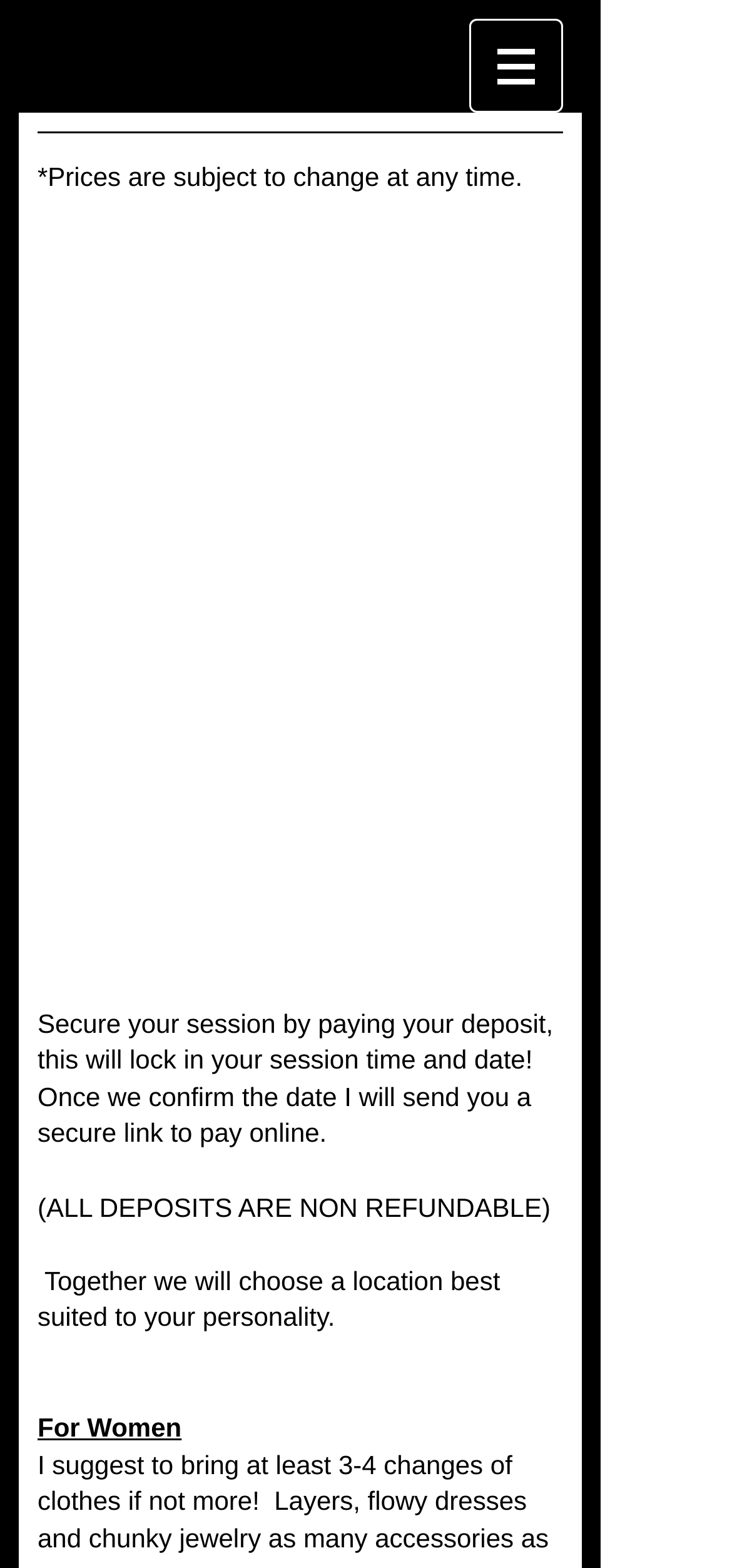Who is the target audience for the photographer's services?
Look at the screenshot and respond with a single word or phrase.

Women